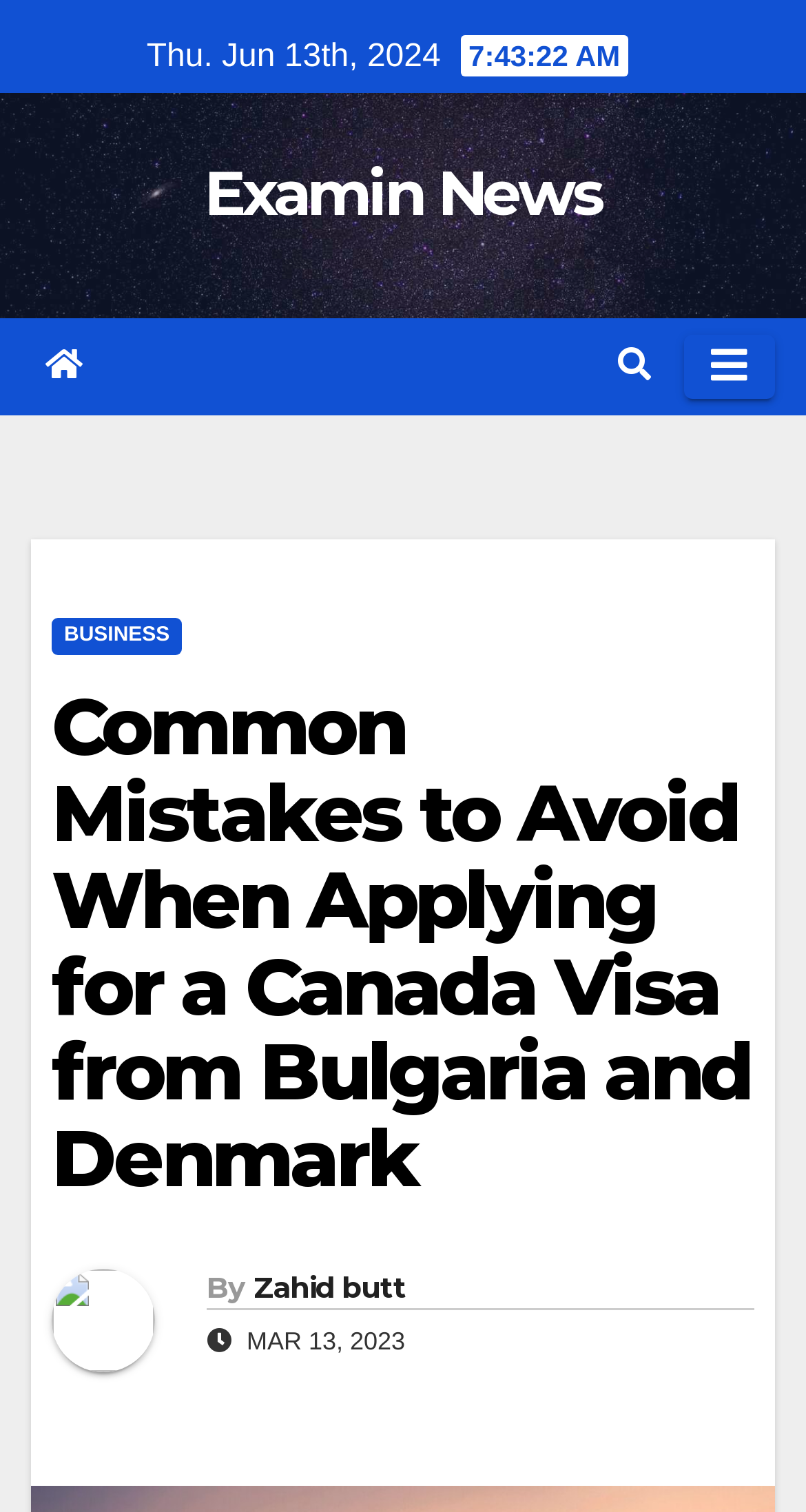Find the bounding box of the UI element described as follows: "Zahid butt".

[0.314, 0.84, 0.504, 0.864]